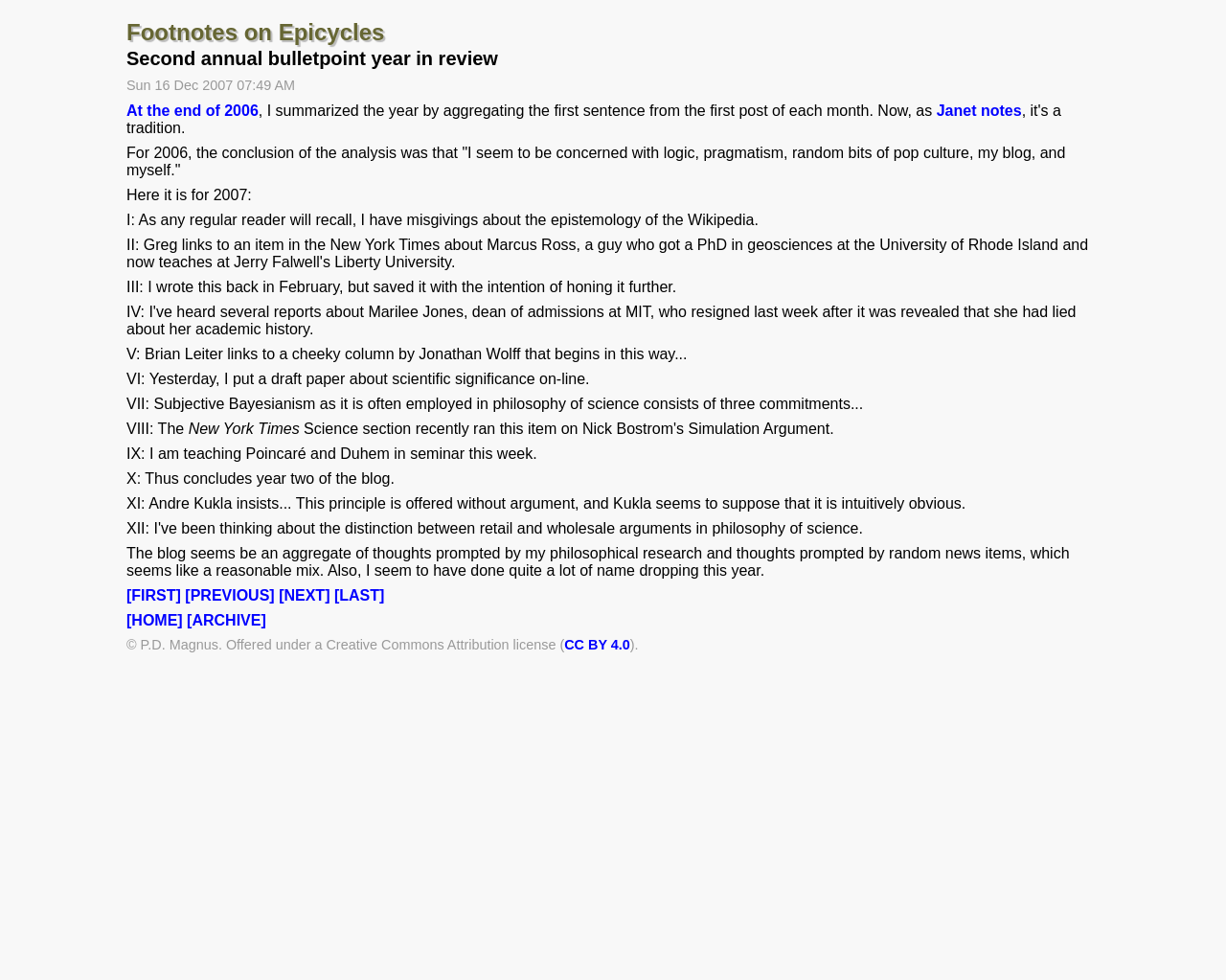Please determine the bounding box coordinates of the section I need to click to accomplish this instruction: "Go to the 'HOME' page".

[0.103, 0.625, 0.149, 0.641]